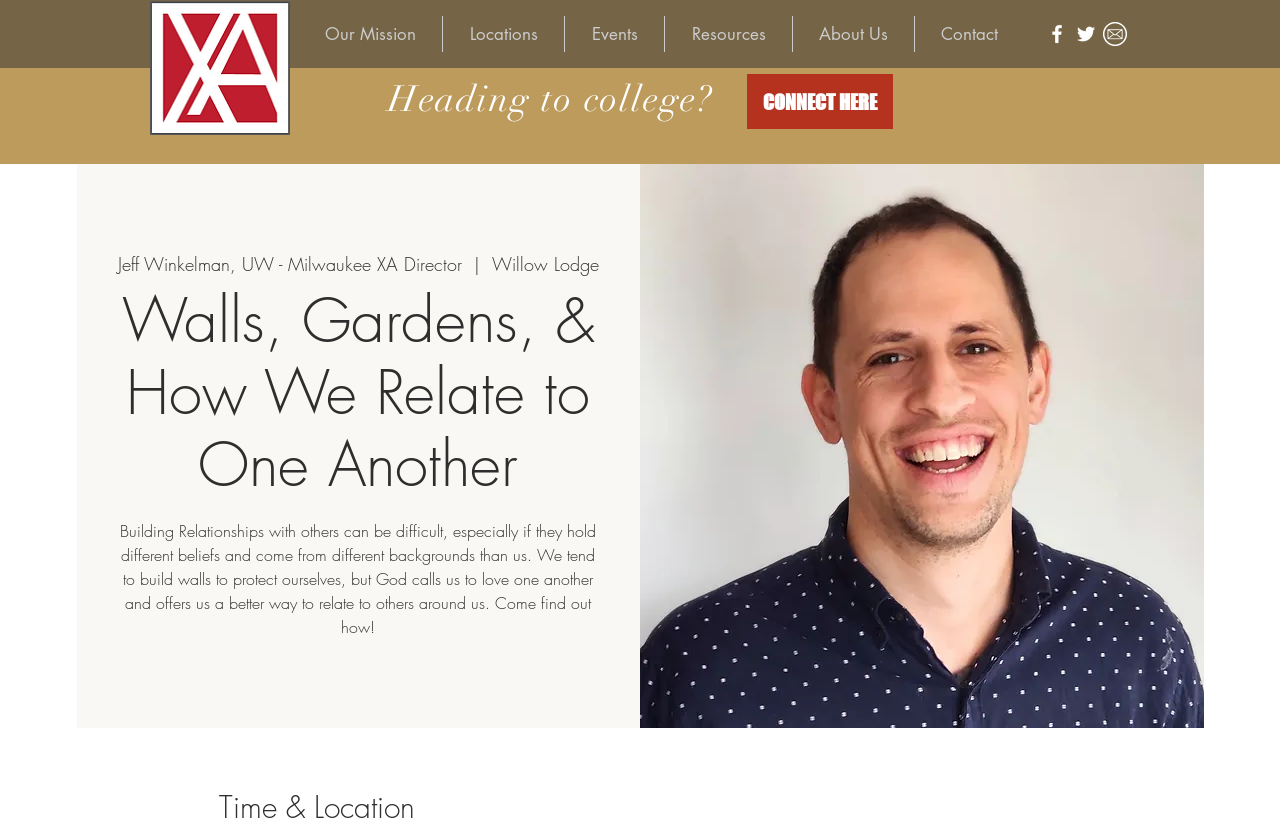Generate the text content of the main heading of the webpage.

Walls, Gardens, & How We Relate to One Another